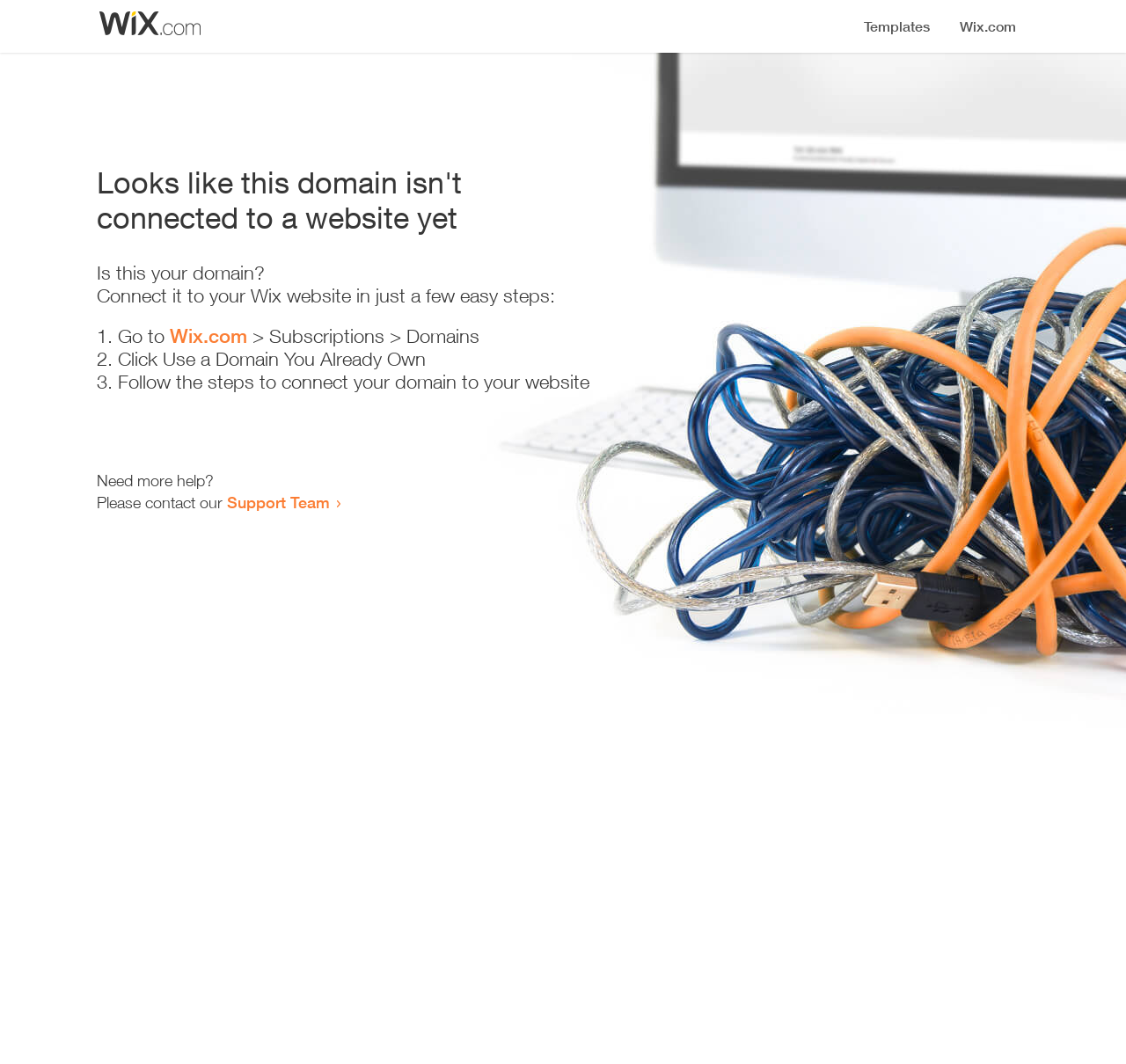How many steps are required to connect the domain to a website?
Please utilize the information in the image to give a detailed response to the question.

The webpage provides a list of instructions to connect the domain to a website, and the list has three items, numbered 1, 2, and 3, indicating that three steps are required.